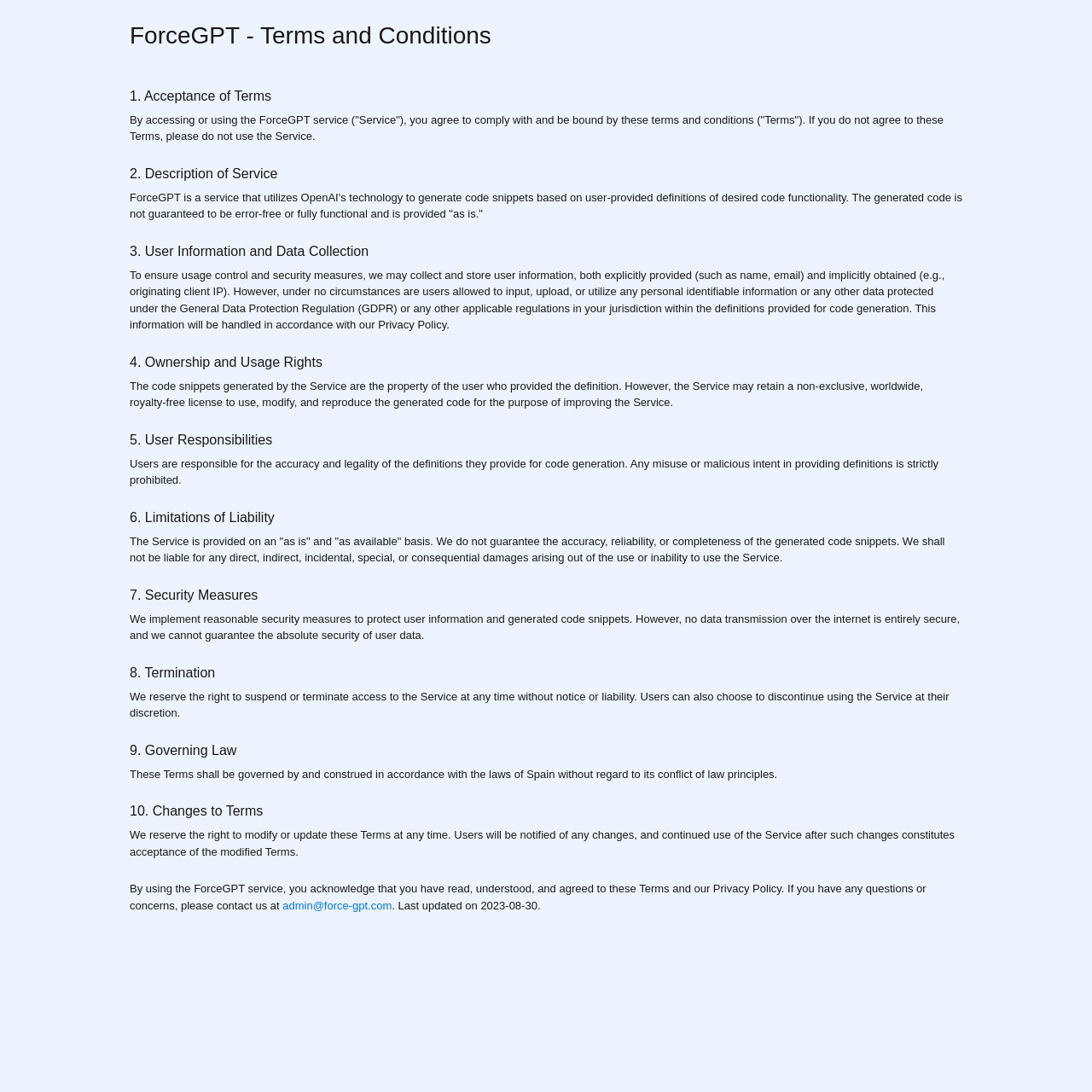Give a concise answer using one word or a phrase to the following question:
How can users contact the service administrator?

admin@force-gpt.com